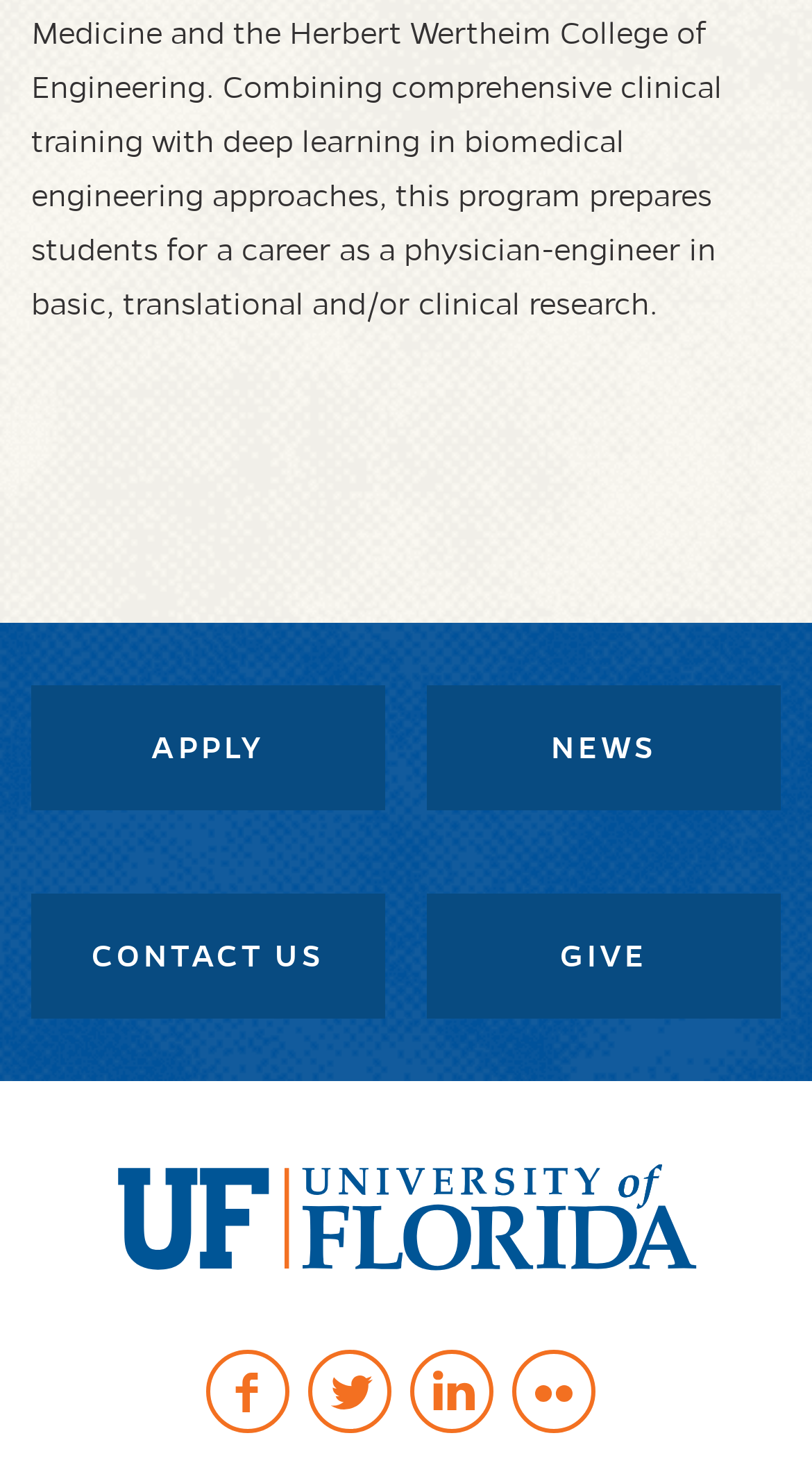What is the position of the 'CONTACT US' link?
Please answer the question as detailed as possible.

I compared the y1 and y2 coordinates of the 'APPLY' and 'CONTACT US' links. Since the y1 and y2 coordinates of 'CONTACT US' are larger than those of 'APPLY', I concluded that 'CONTACT US' is below 'APPLY'.